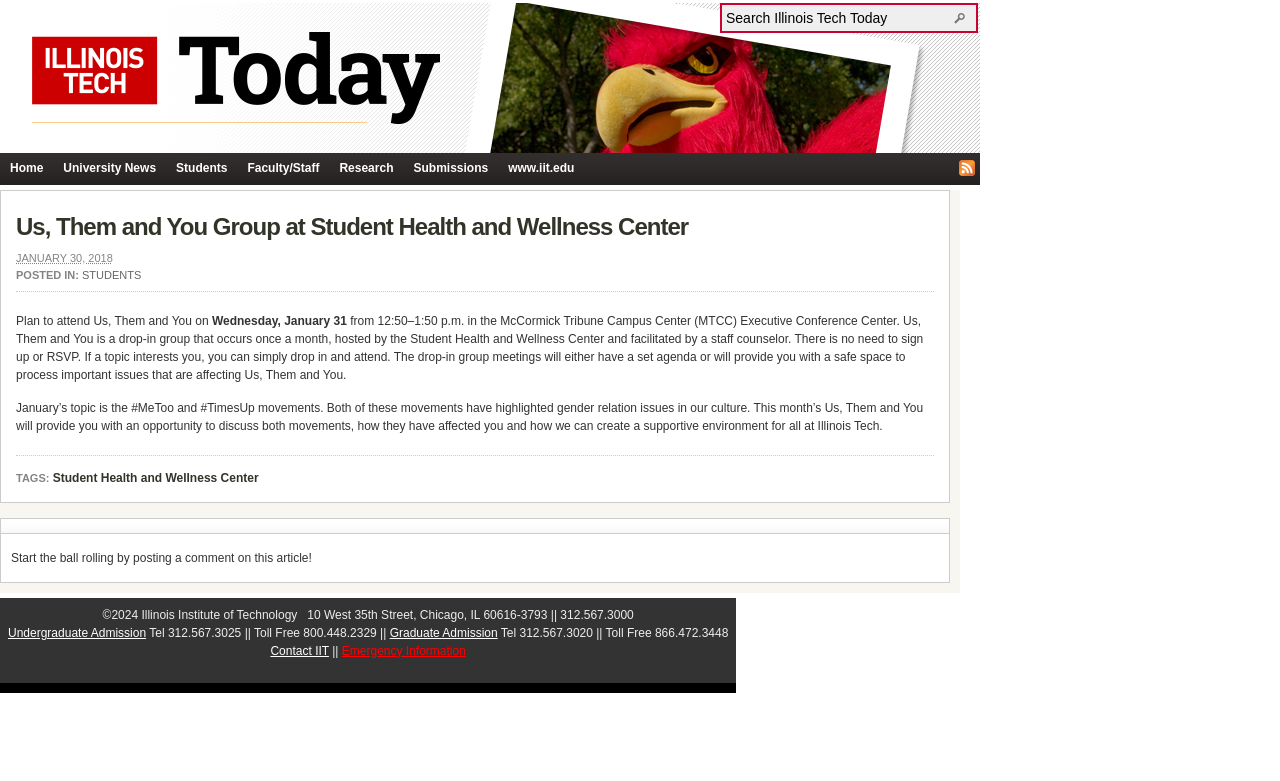What is the purpose of the Us, Them and You group?
Using the information presented in the image, please offer a detailed response to the question.

I found the answer by reading the paragraph that describes the Us, Them and You group. It says 'The drop-in group meetings will either have a set agenda or will provide you with a safe space to process important issues that are affecting Us, Them and You.'